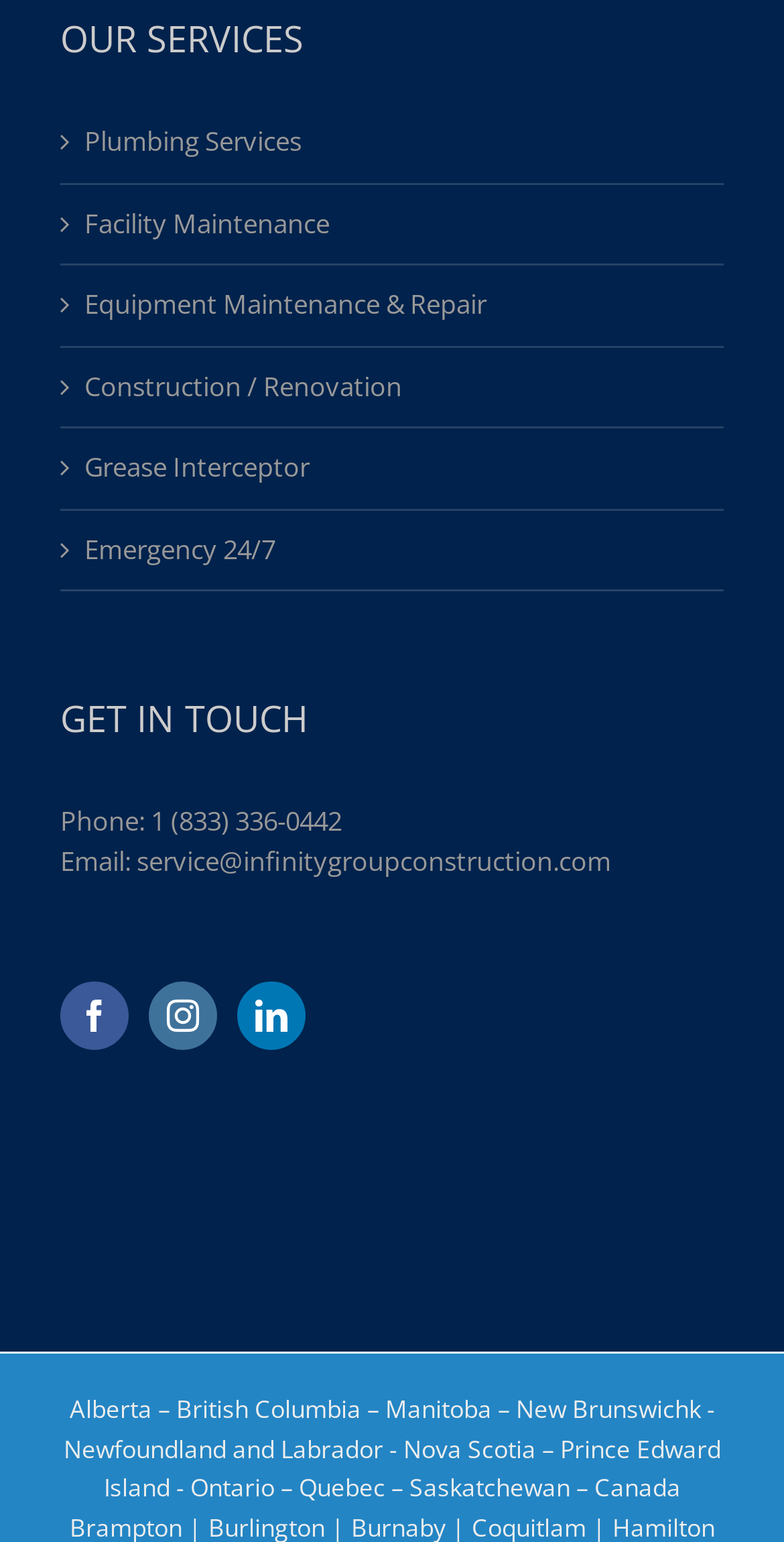Identify the bounding box coordinates of the section that should be clicked to achieve the task described: "Click on Plumbing Services".

[0.108, 0.08, 0.897, 0.105]